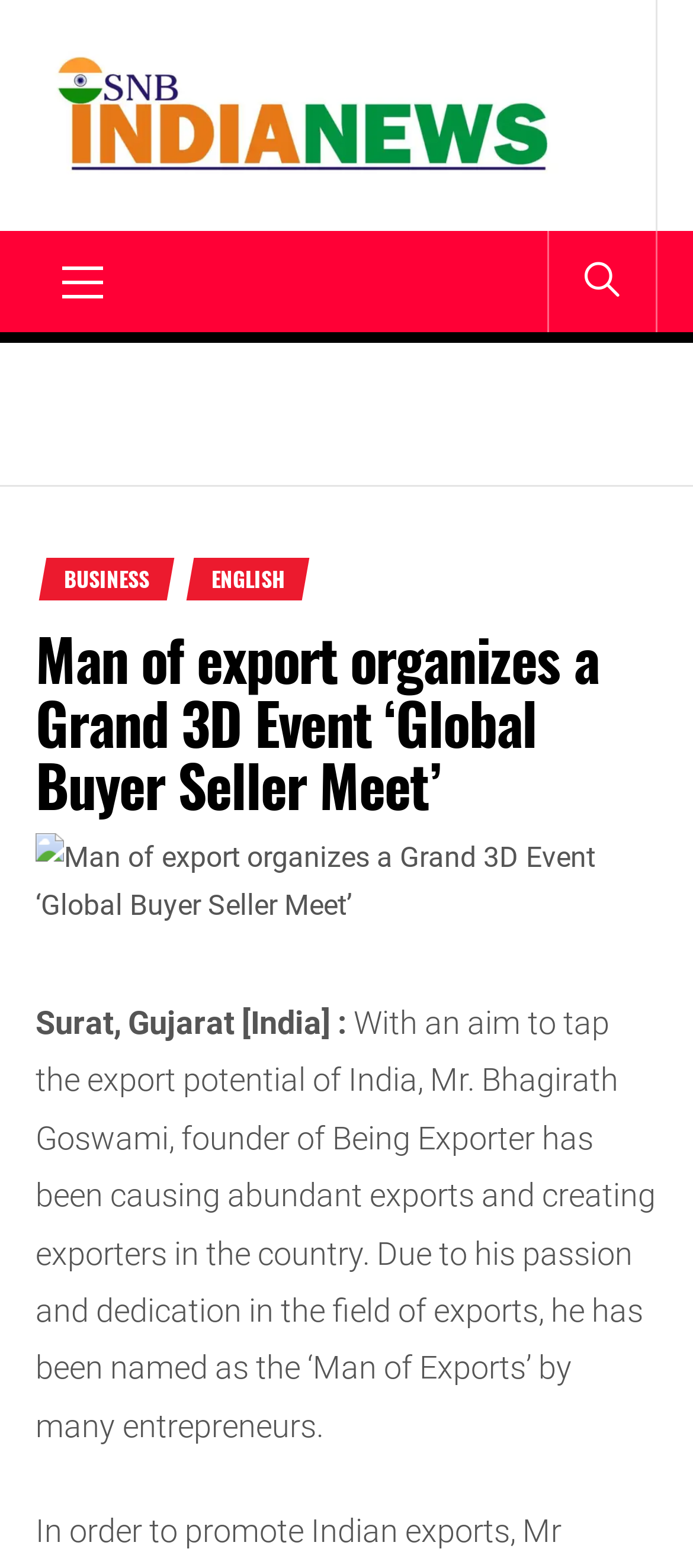What is the location of the event?
Could you please answer the question thoroughly and with as much detail as possible?

The location of the event can be found in the text that provides context to the event. It states 'Surat, Gujarat [India] :' which indicates the location of the event.